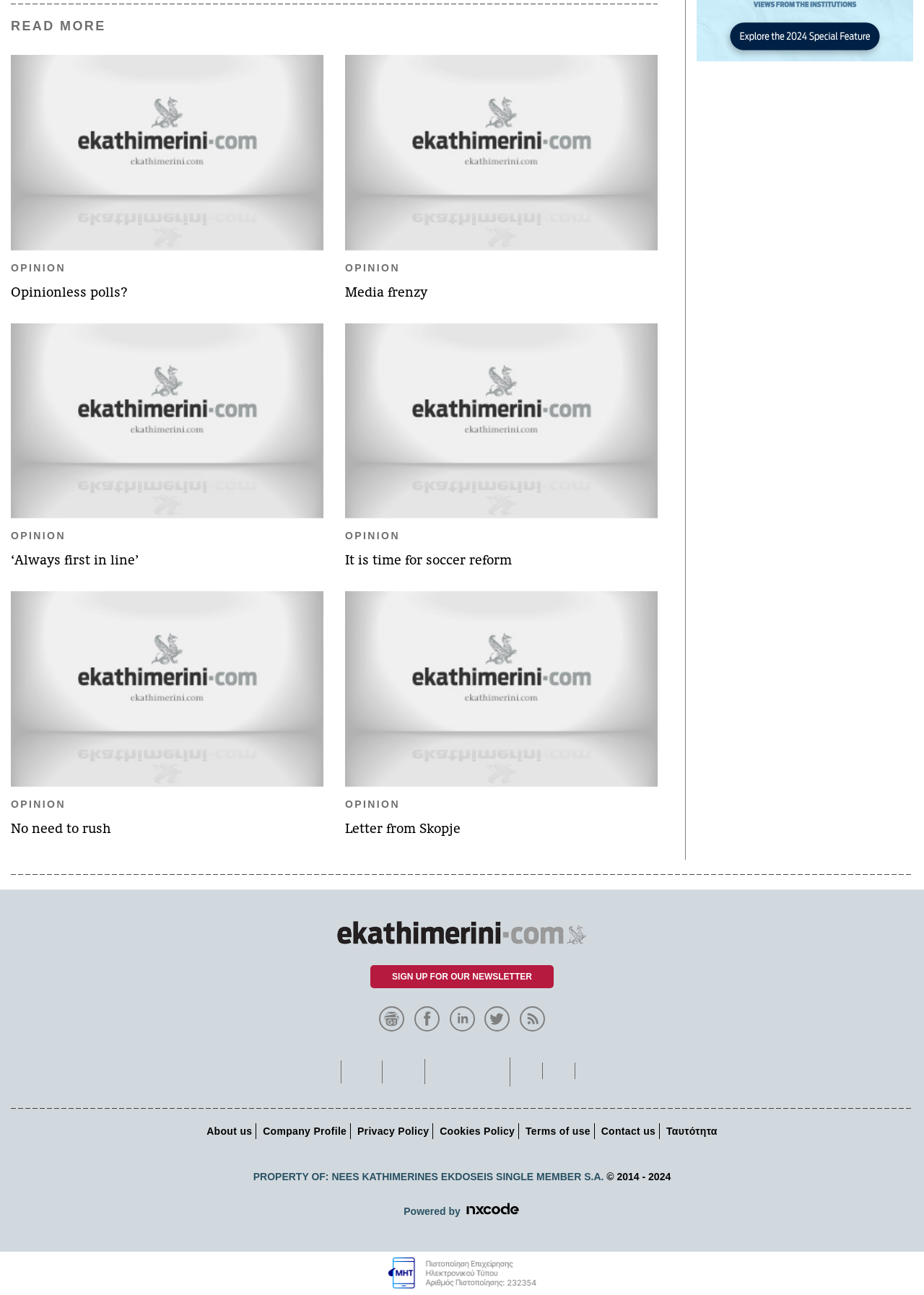Kindly determine the bounding box coordinates of the area that needs to be clicked to fulfill this instruction: "Click on 'READ MORE'".

[0.012, 0.014, 0.115, 0.026]